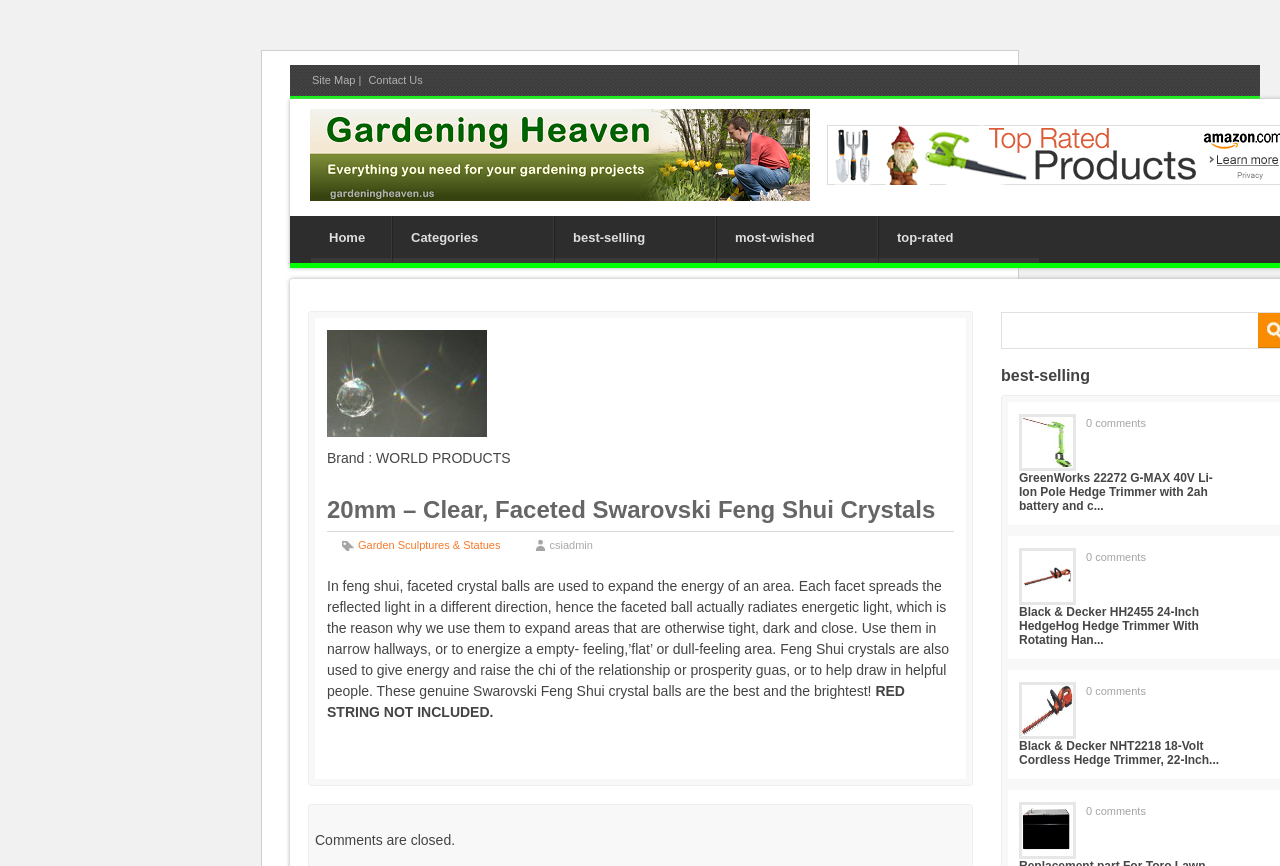Based on the image, provide a detailed response to the question:
What type of products are being displayed on this webpage?

I found the answer by looking at the various product descriptions and links on the webpage, such as 'GreenWorks 22272 G-MAX 40V Li-Ion Pole Hedge Trimmer' and 'Black & Decker HH2455 24-Inch HedgeHog Hedge Trimmer'. These products are all related to gardening, which suggests that the webpage is displaying gardening products.